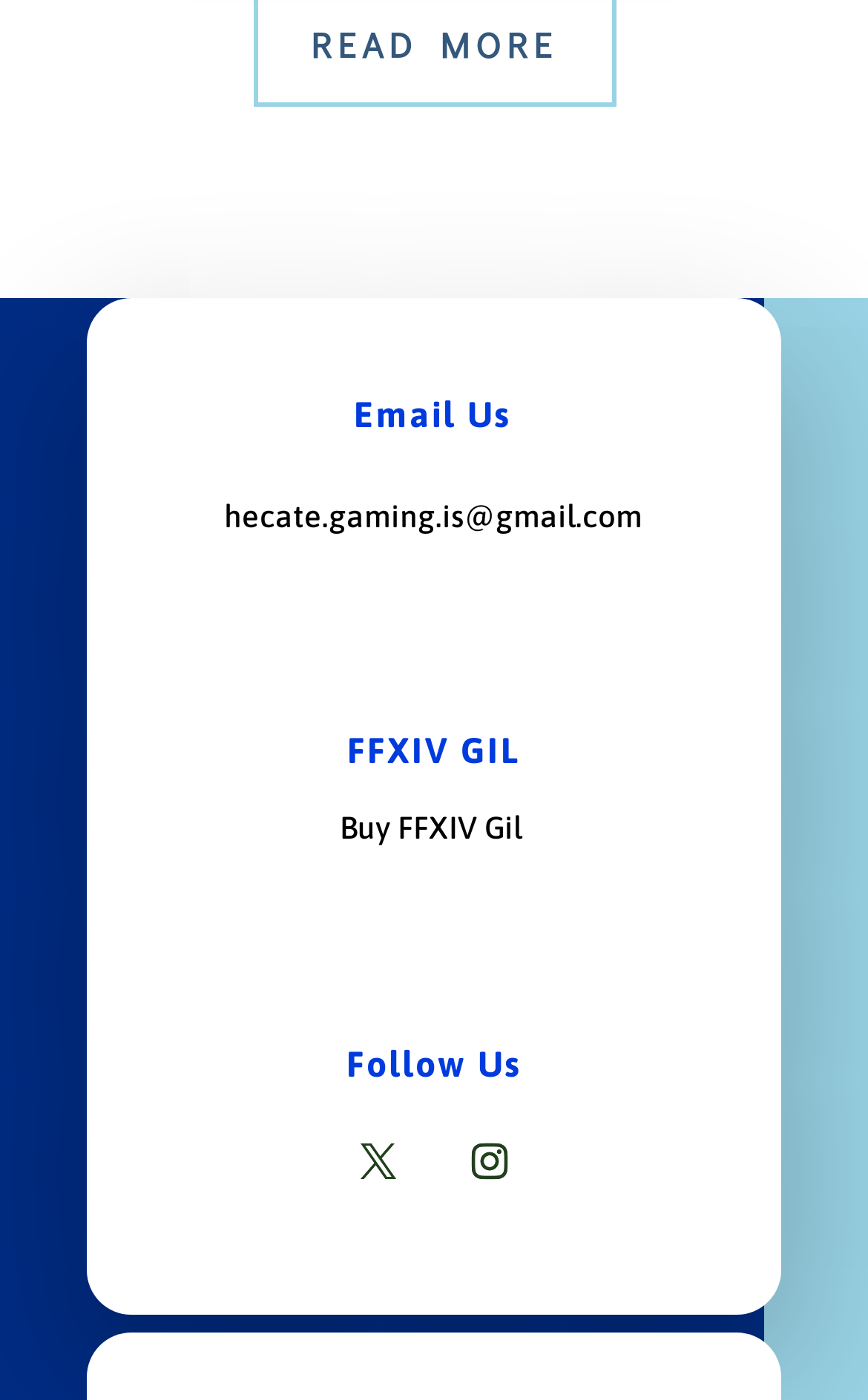Could you please study the image and provide a detailed answer to the question:
What is the email address to contact?

The email address can be found in the 'Email Us' section, which is a heading element with a child link element containing the email address.